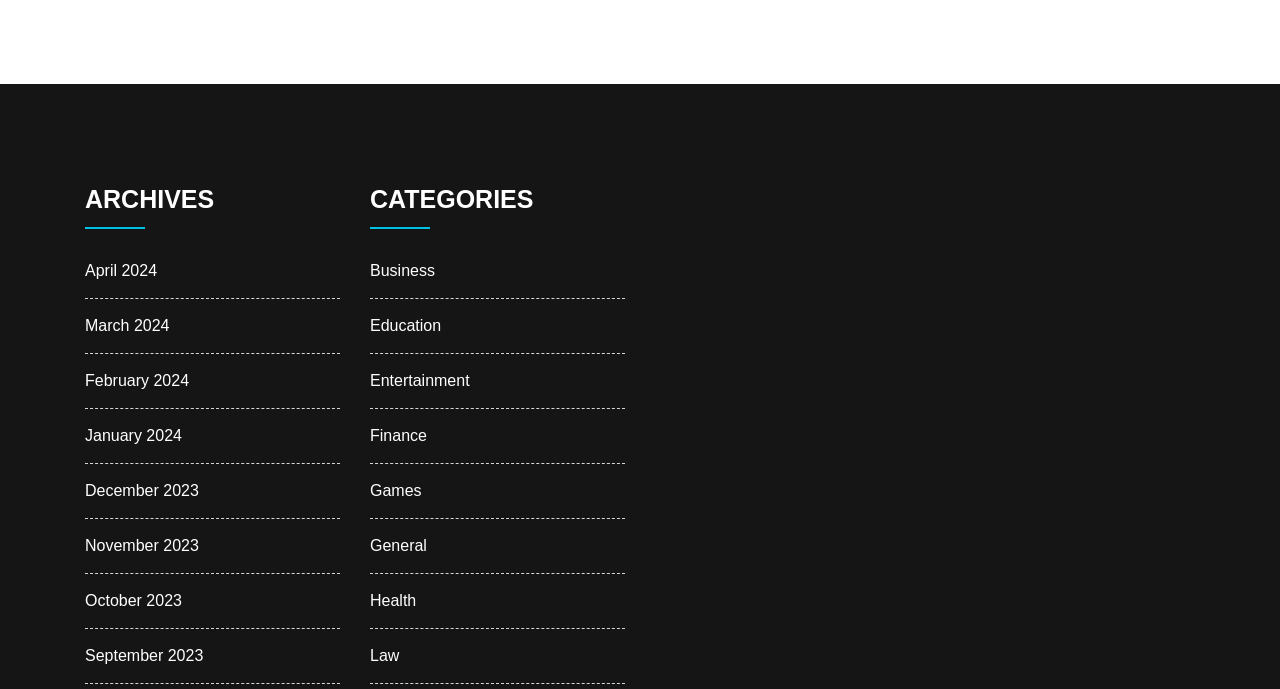Please provide a brief answer to the question using only one word or phrase: 
Is there a category for Sports?

No